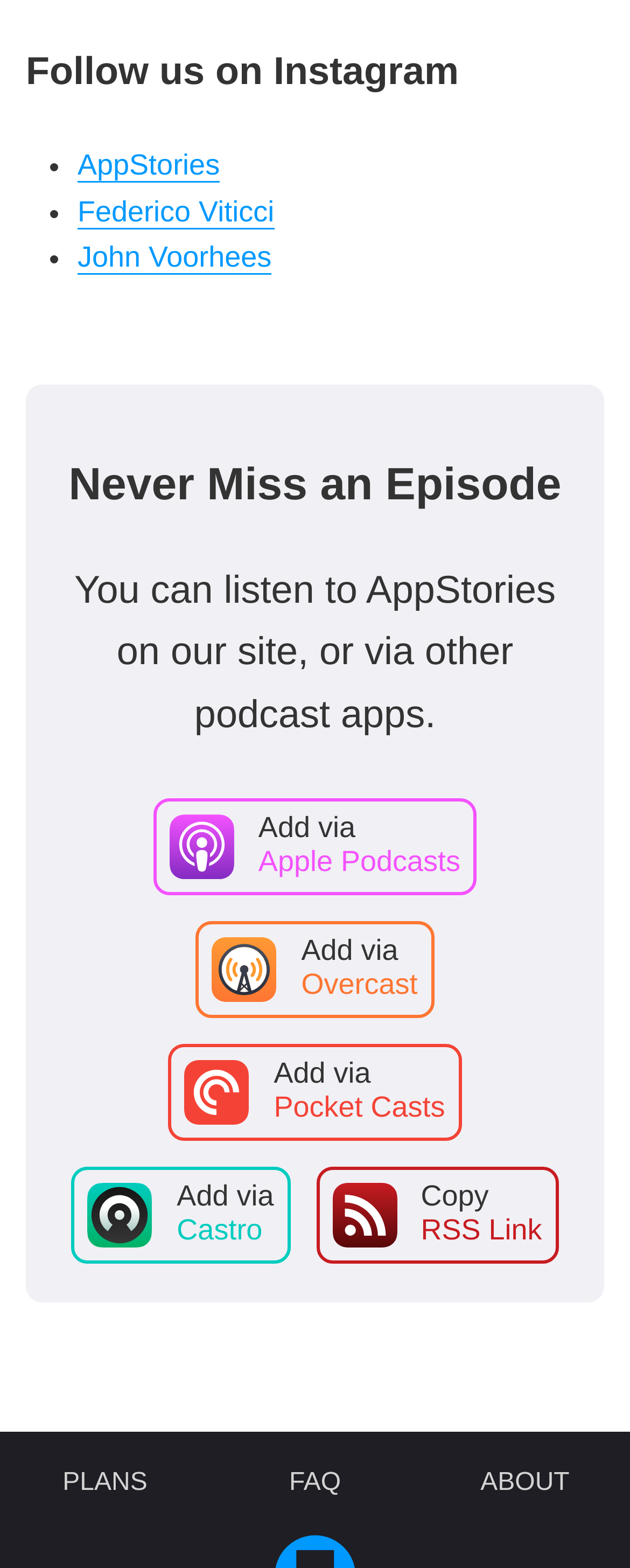Identify the bounding box coordinates of the region that should be clicked to execute the following instruction: "Go to PLANS".

[0.013, 0.929, 0.321, 0.964]